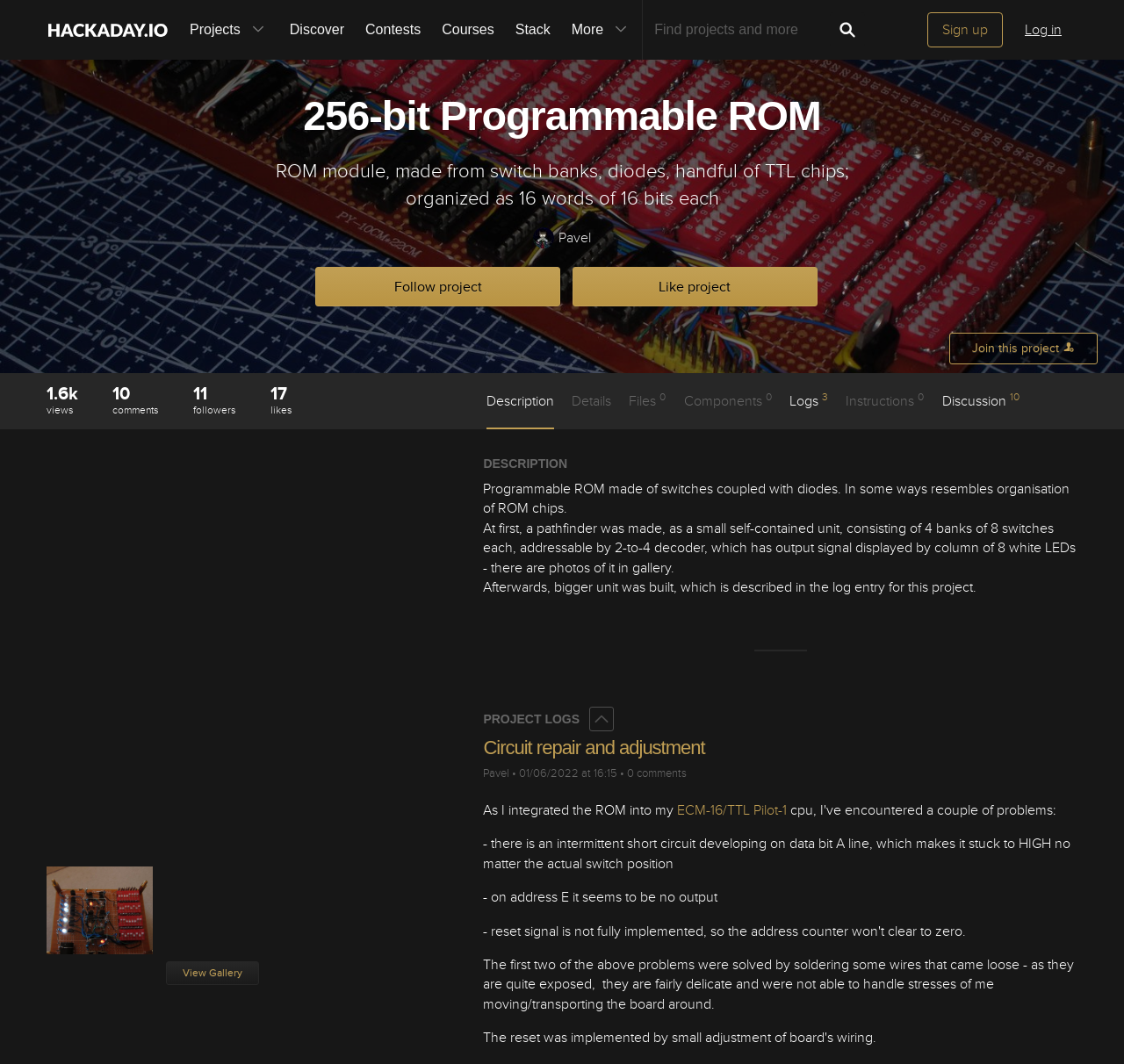Can you look at the image and give a comprehensive answer to the question:
How many views does the project have?

The number of views is obtained from the static text element with the text '1.6k' which is located near the top of the webpage, below the project name.